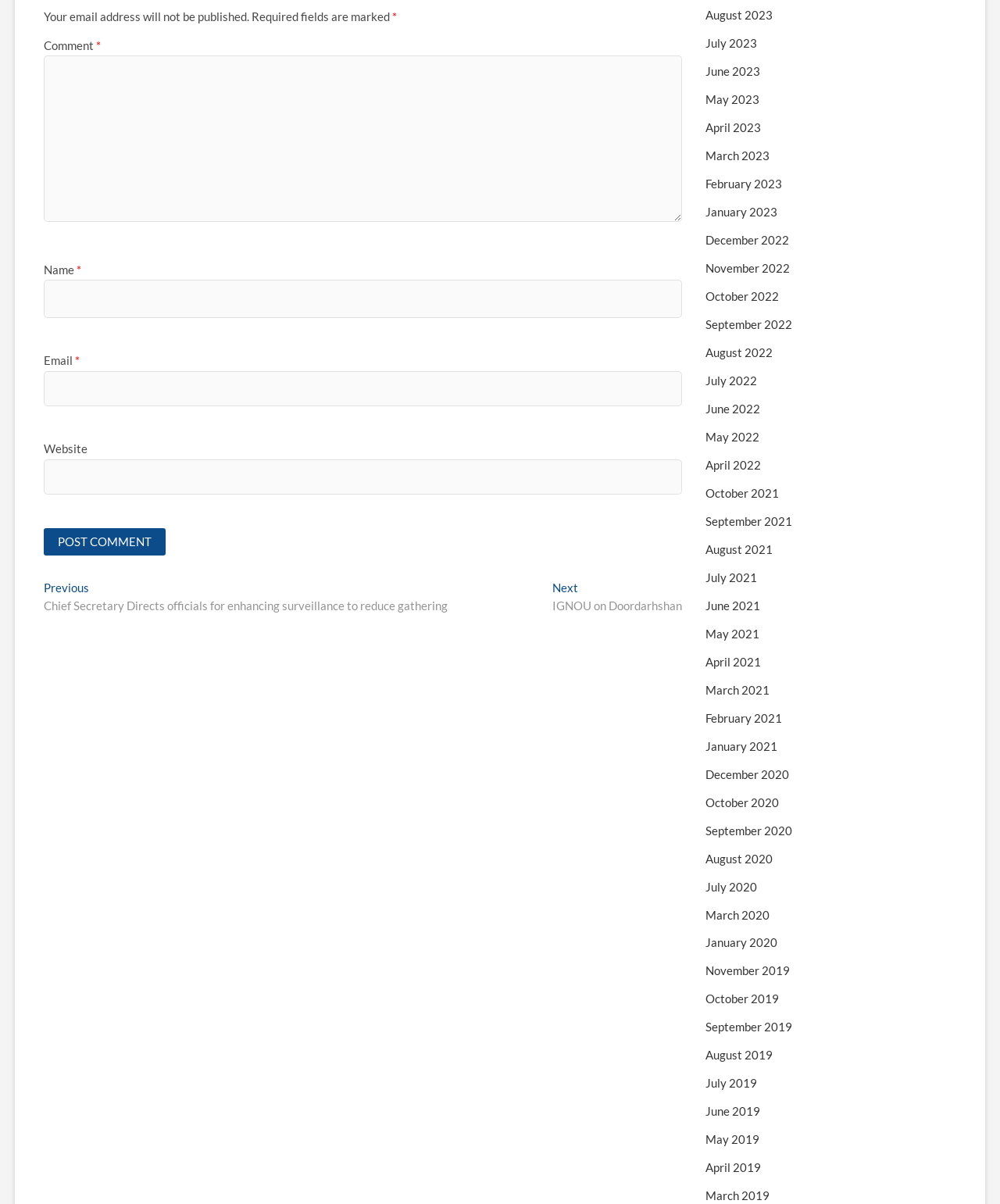Reply to the question with a single word or phrase:
What is the navigation section for?

To navigate between posts